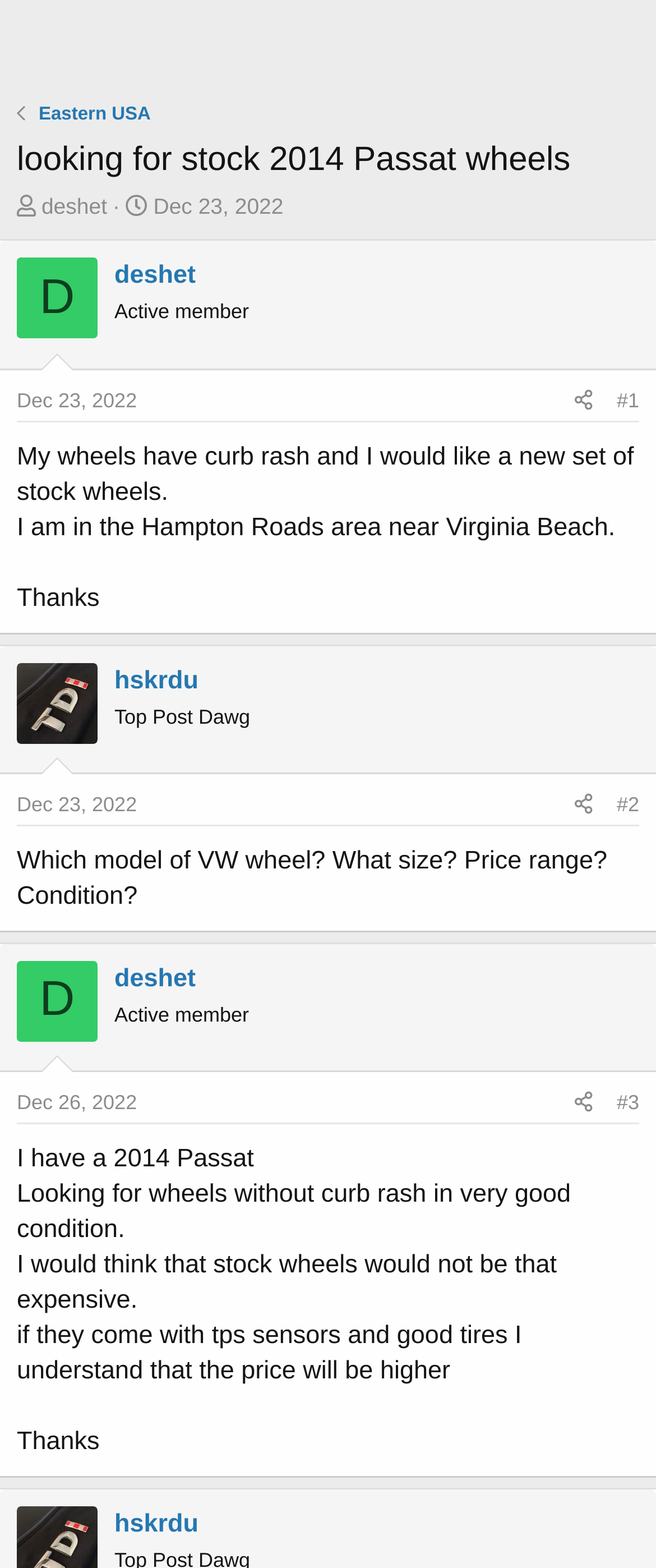Provide a brief response to the question below using a single word or phrase: 
What is the date of the latest post?

Feb 7, 2024